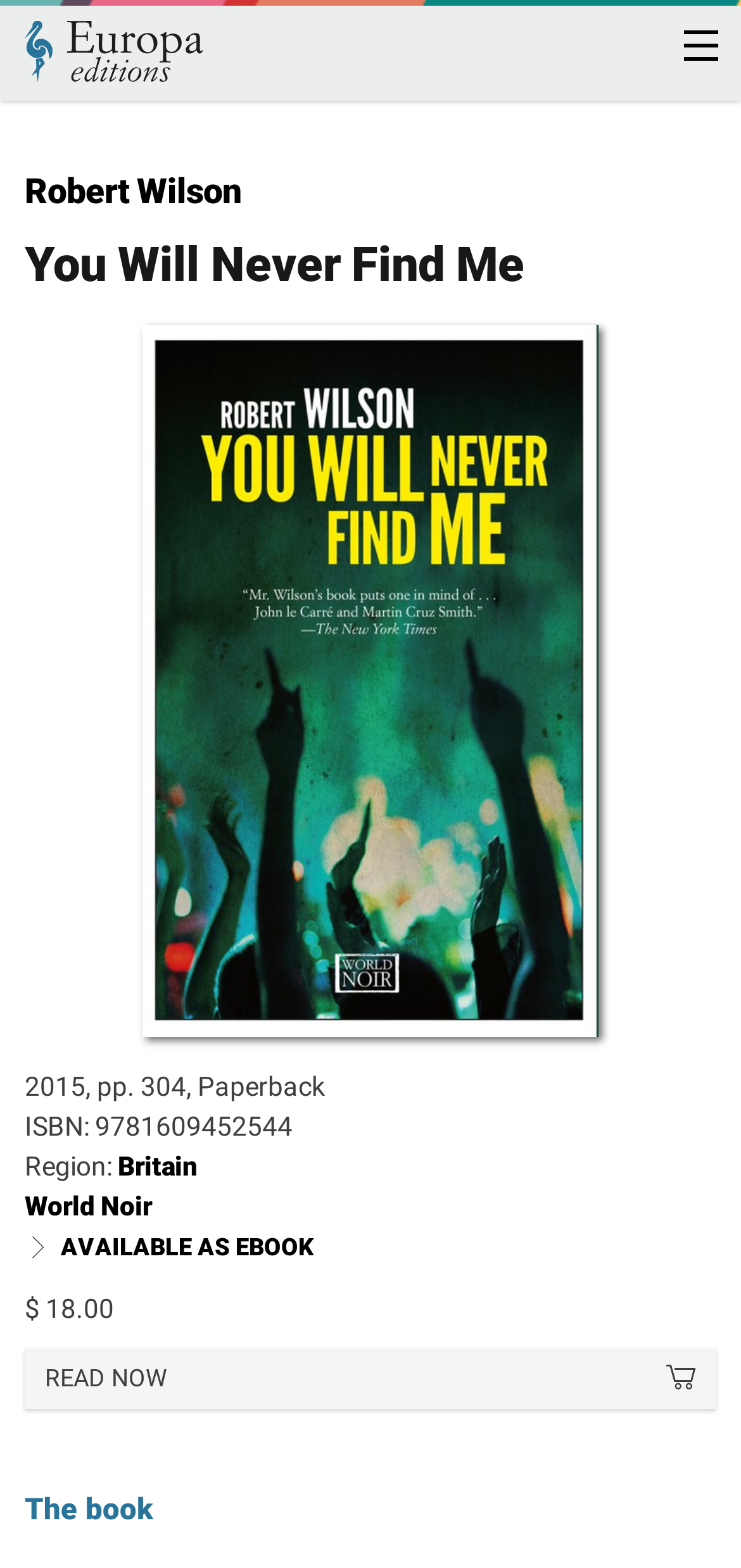Determine the bounding box coordinates of the target area to click to execute the following instruction: "Buy the book."

[0.061, 0.87, 0.227, 0.888]